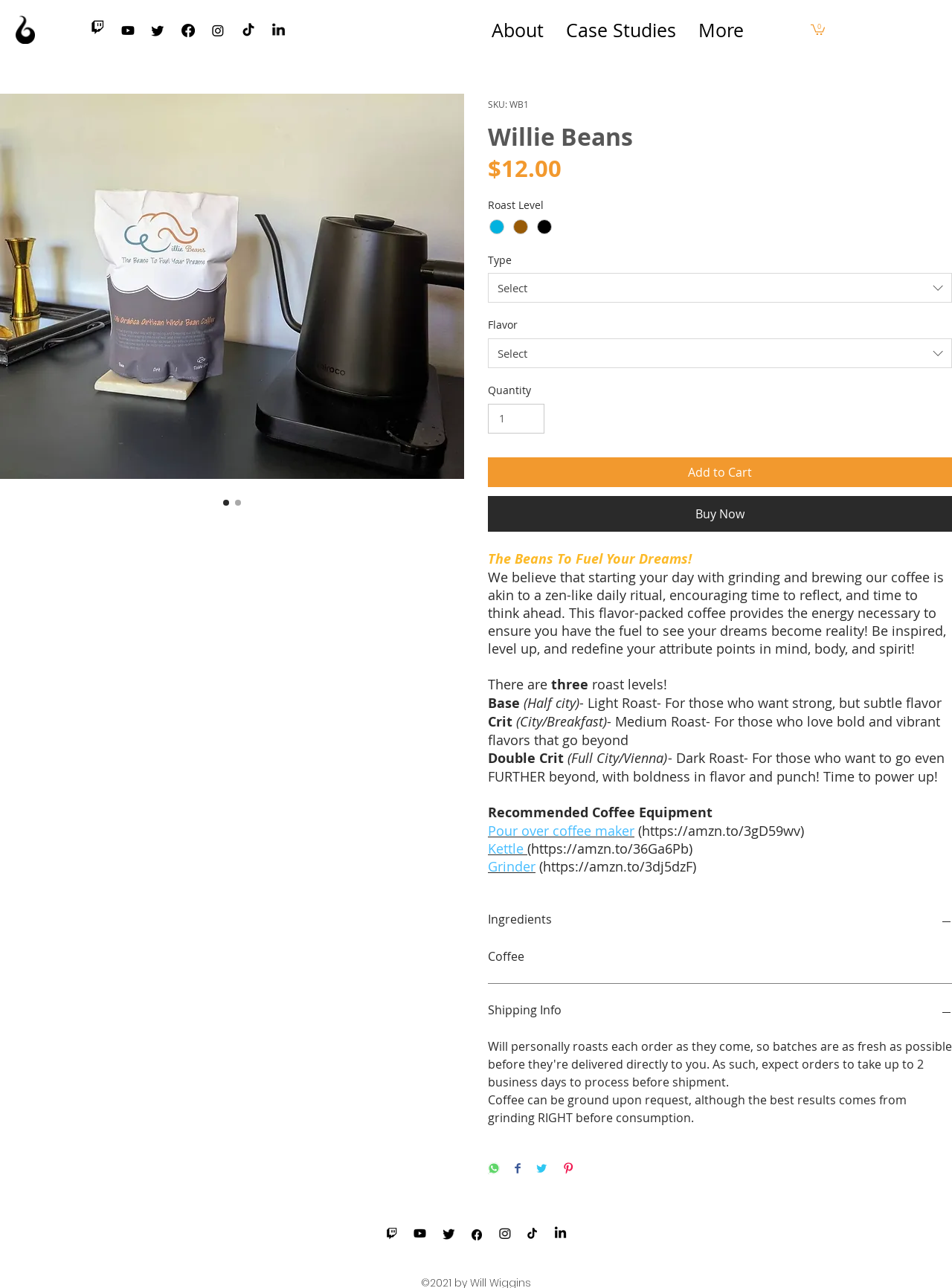Can you specify the bounding box coordinates for the region that should be clicked to fulfill this instruction: "Select a roast level".

[0.512, 0.185, 0.584, 0.204]